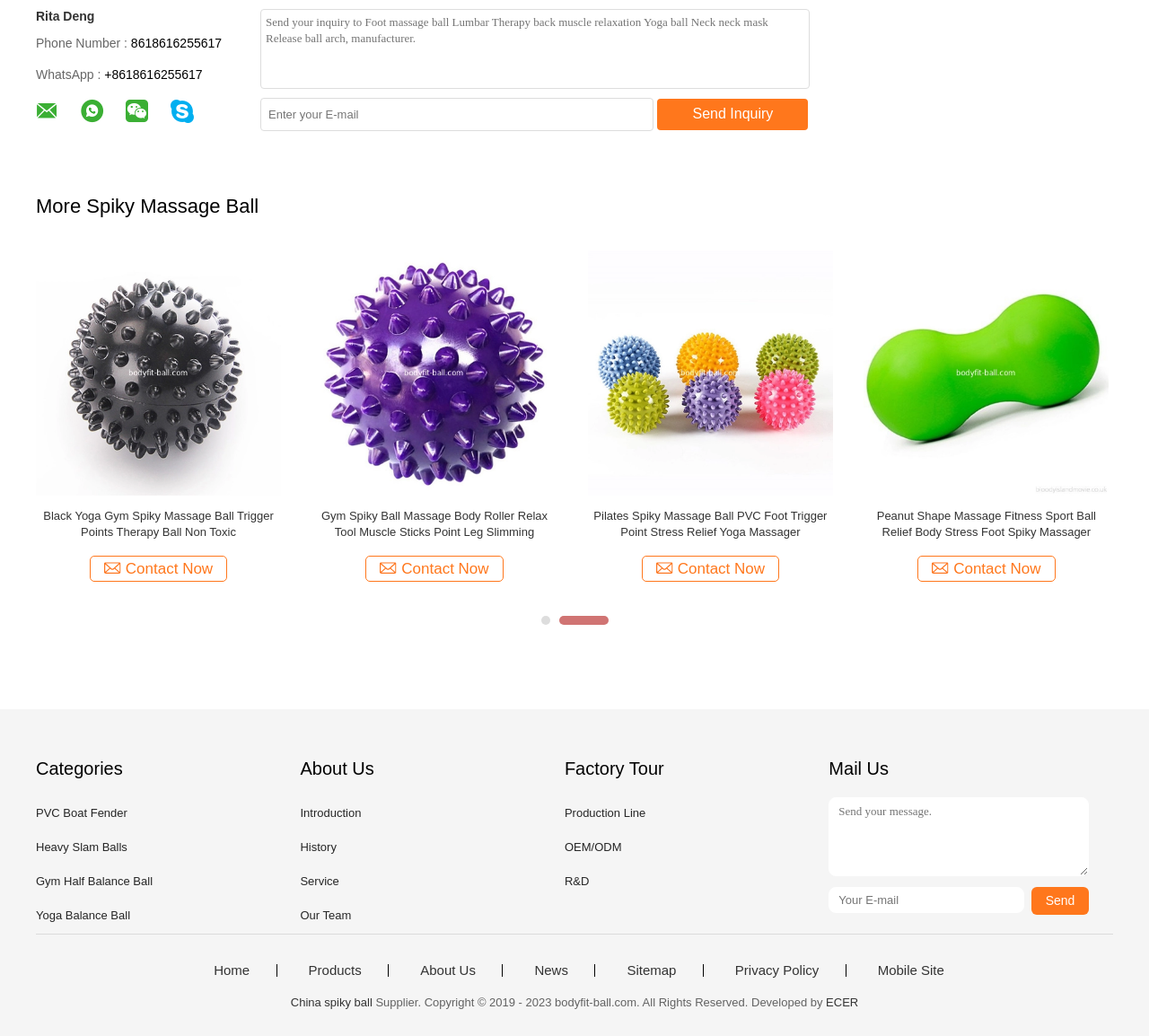Provide a brief response in the form of a single word or phrase:
How many massage ball products are listed on the page?

4